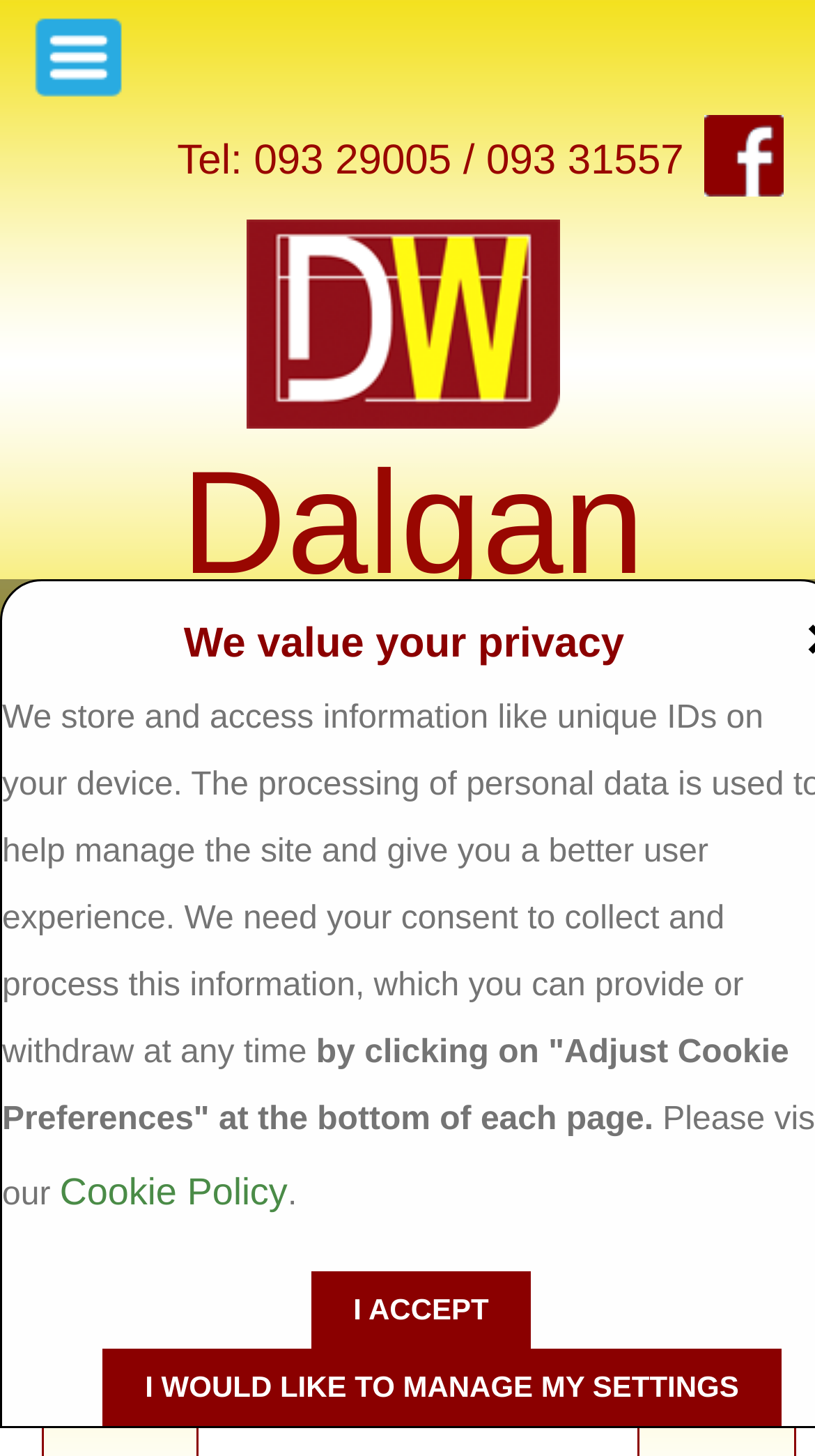Determine the bounding box for the described UI element: "parent_node: GET QUOTE name="phone" placeholder="Phone"".

[0.247, 0.776, 0.78, 0.813]